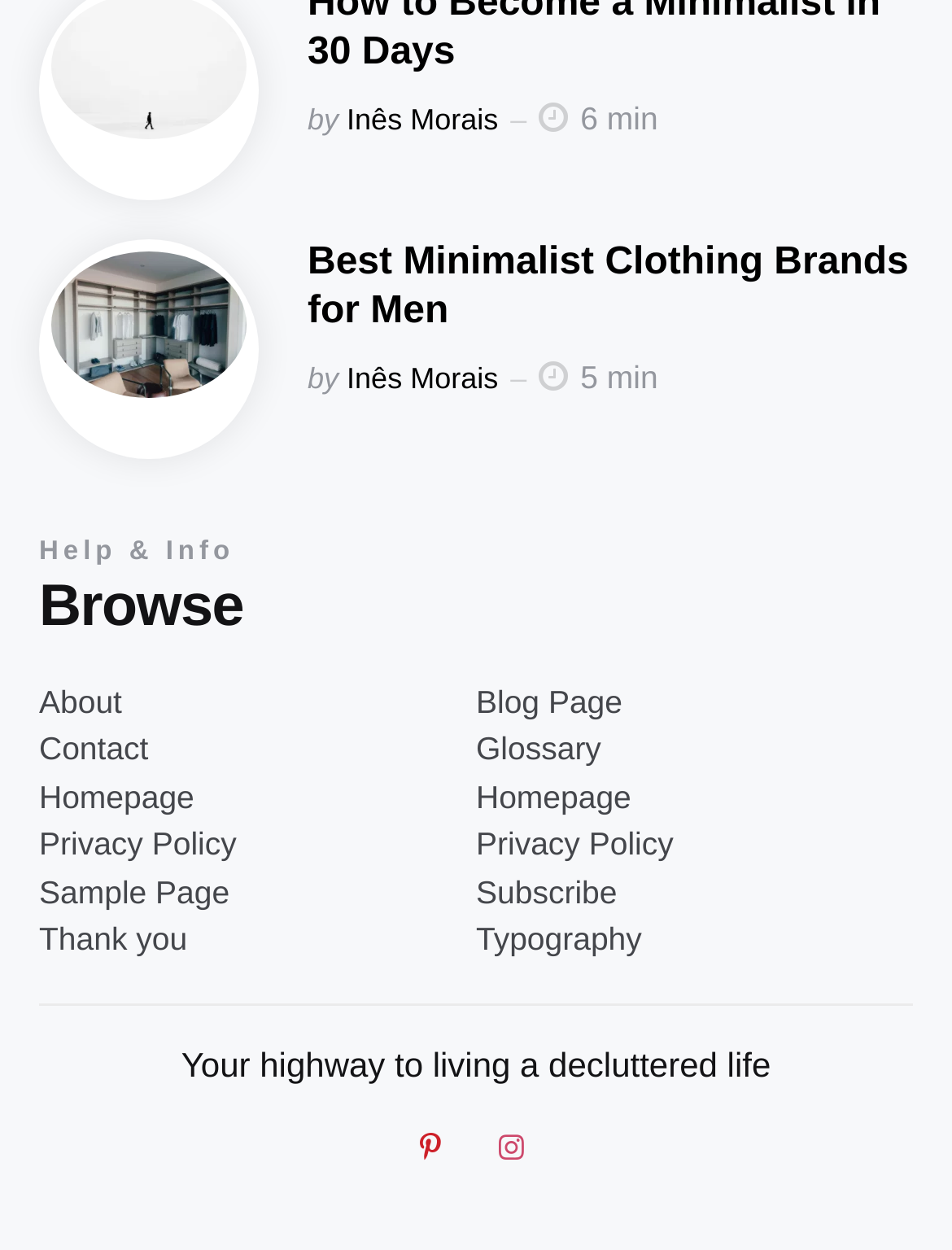How many navigation links are available?
Answer the question with a single word or phrase derived from the image.

12